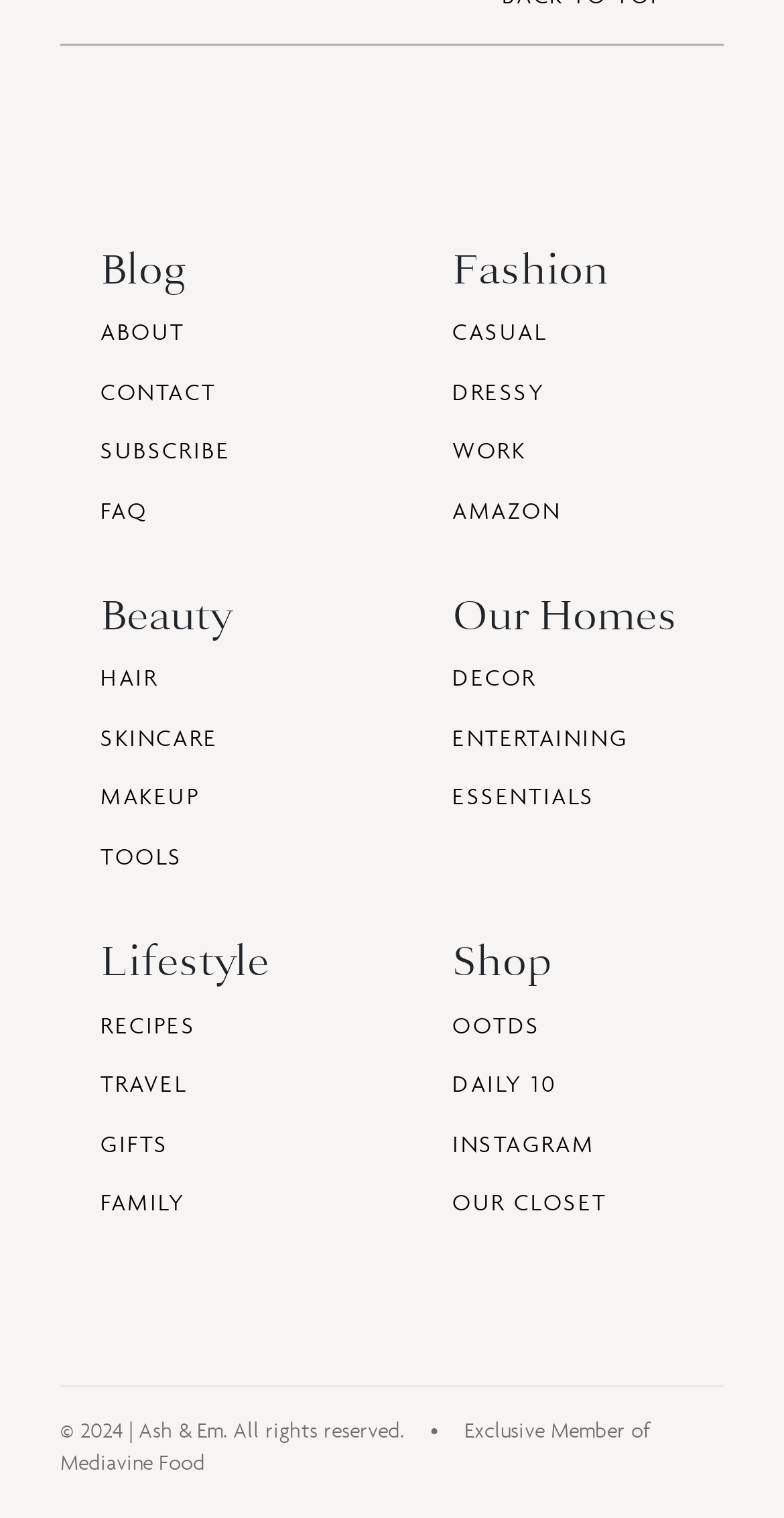Please identify the bounding box coordinates of the element on the webpage that should be clicked to follow this instruction: "Read the Beauty section". The bounding box coordinates should be given as four float numbers between 0 and 1, formatted as [left, top, right, bottom].

[0.128, 0.389, 0.423, 0.424]